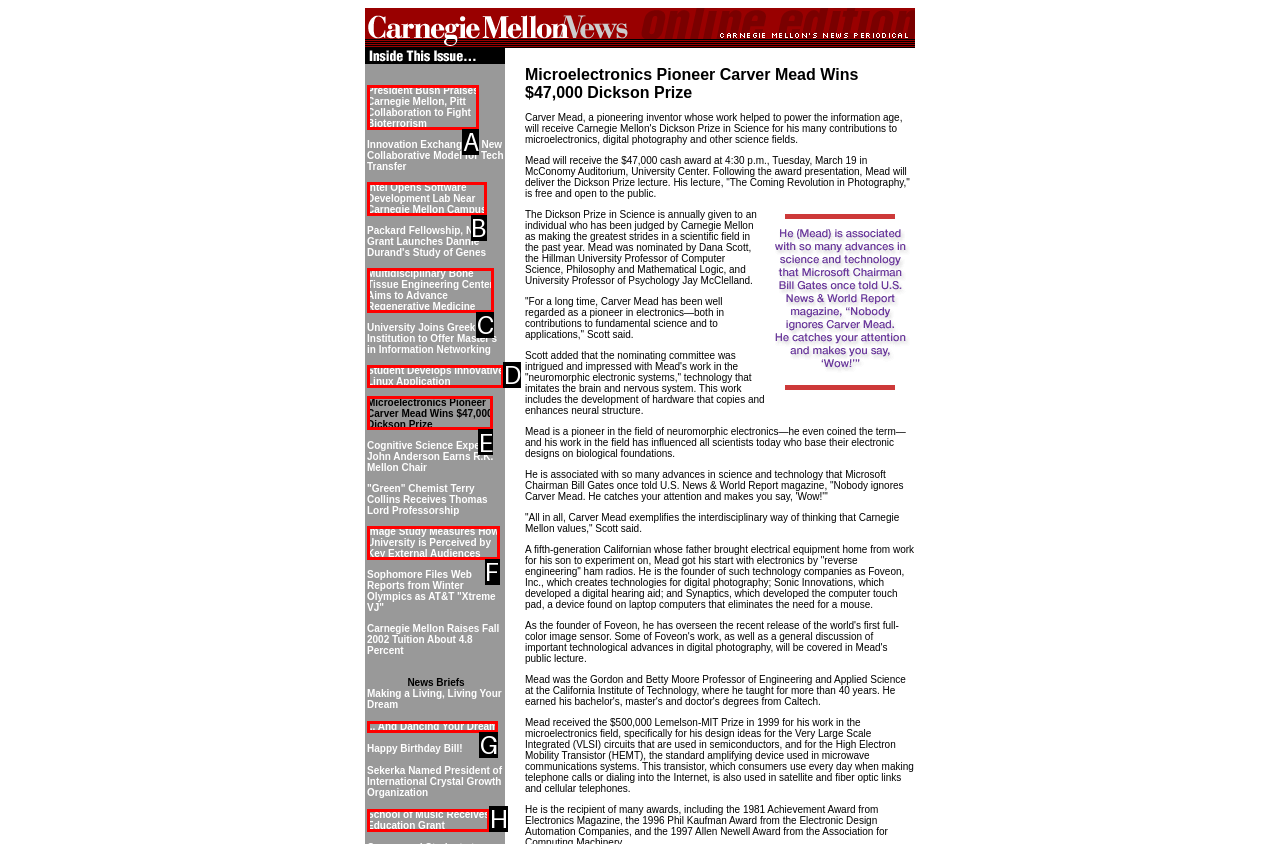Which HTML element should be clicked to complete the following task: Read about 'Microelectronics Pioneer Carver Mead Wins $47,000 Dickson Prize'?
Answer with the letter corresponding to the correct choice.

E